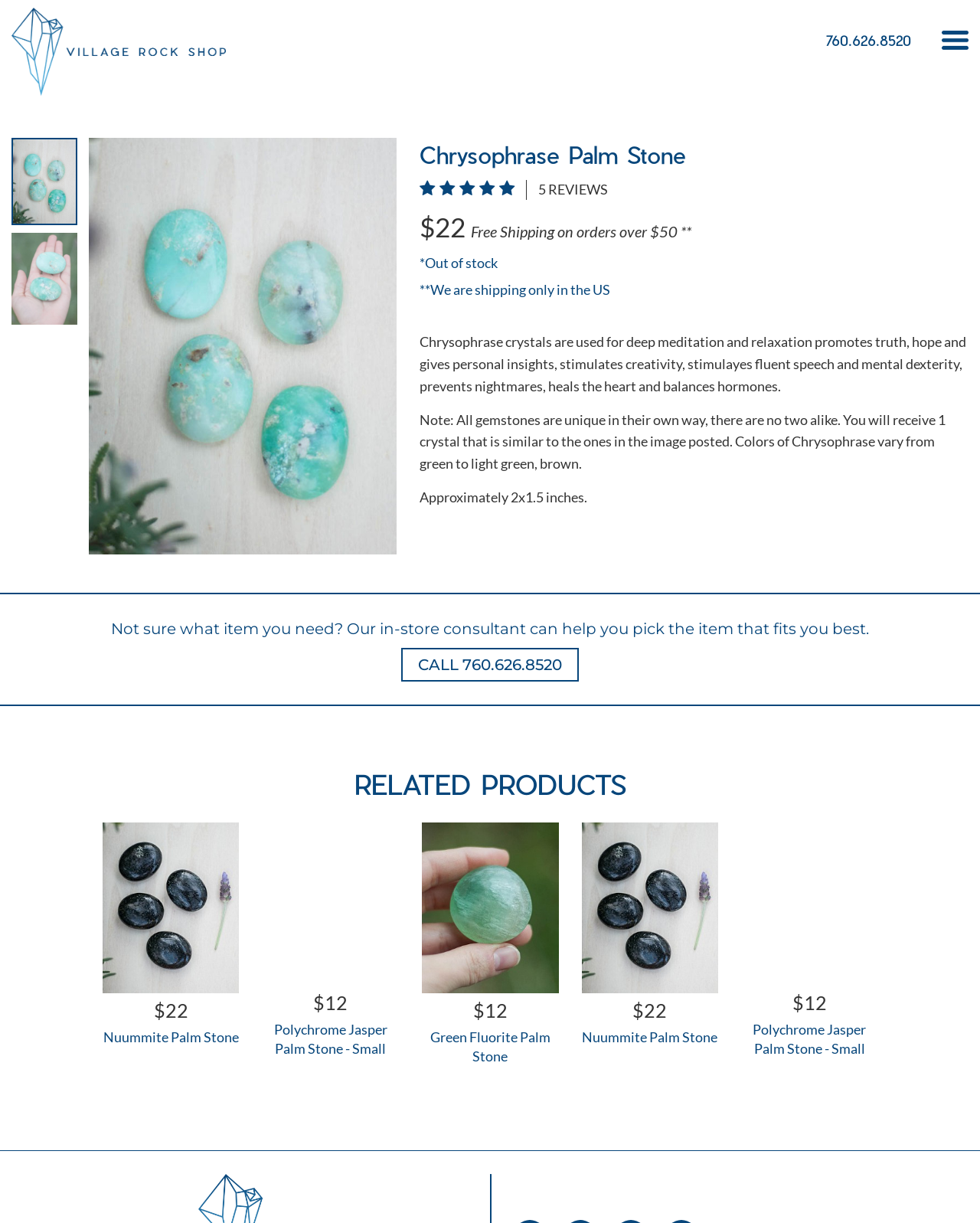Refer to the image and provide an in-depth answer to the question:
What is the shipping policy?

The shipping policy can be found in the StaticText element with the text 'Free Shipping on orders over $50 **' which is located above the product description. Additionally, it is mentioned that '**We are shipping only in the US'.